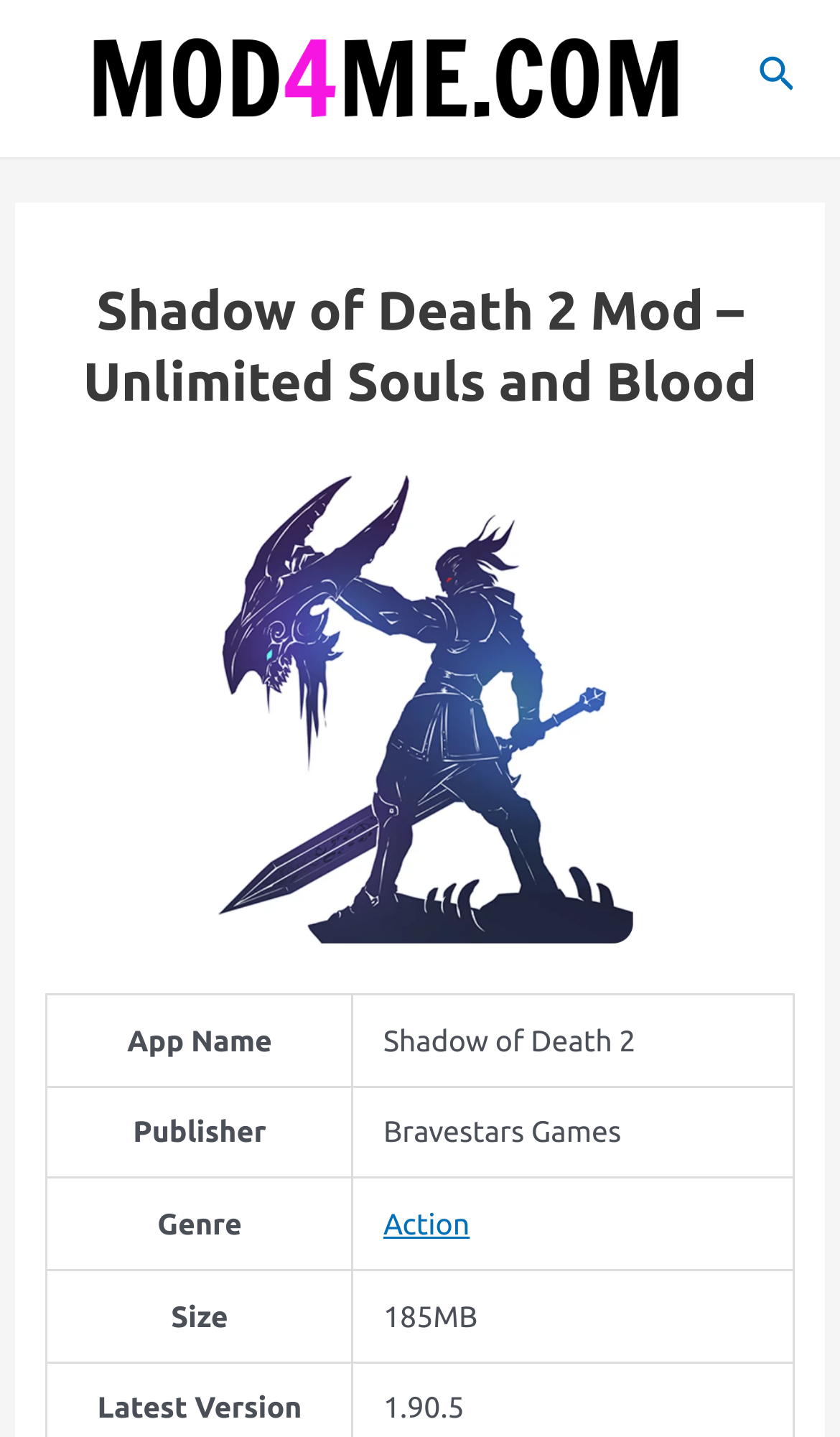What is the website's domain name? Refer to the image and provide a one-word or short phrase answer.

Mod4Me.com